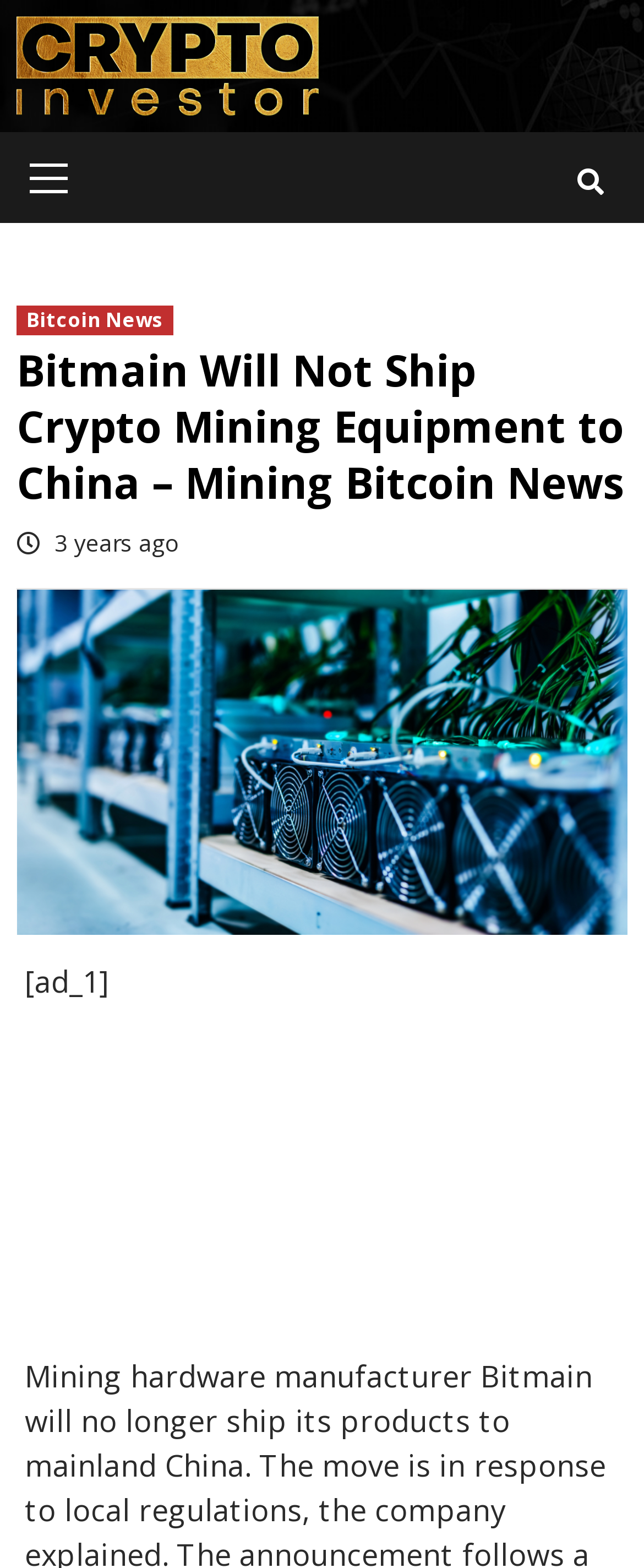What is the topic of the news?
Please respond to the question with a detailed and thorough explanation.

Based on the webpage, the topic of the news is about Bitmain not shipping crypto mining equipment to China, which is indicated by the heading 'Bitmain Will Not Ship Crypto Mining Equipment to China – Mining Bitcoin News'.